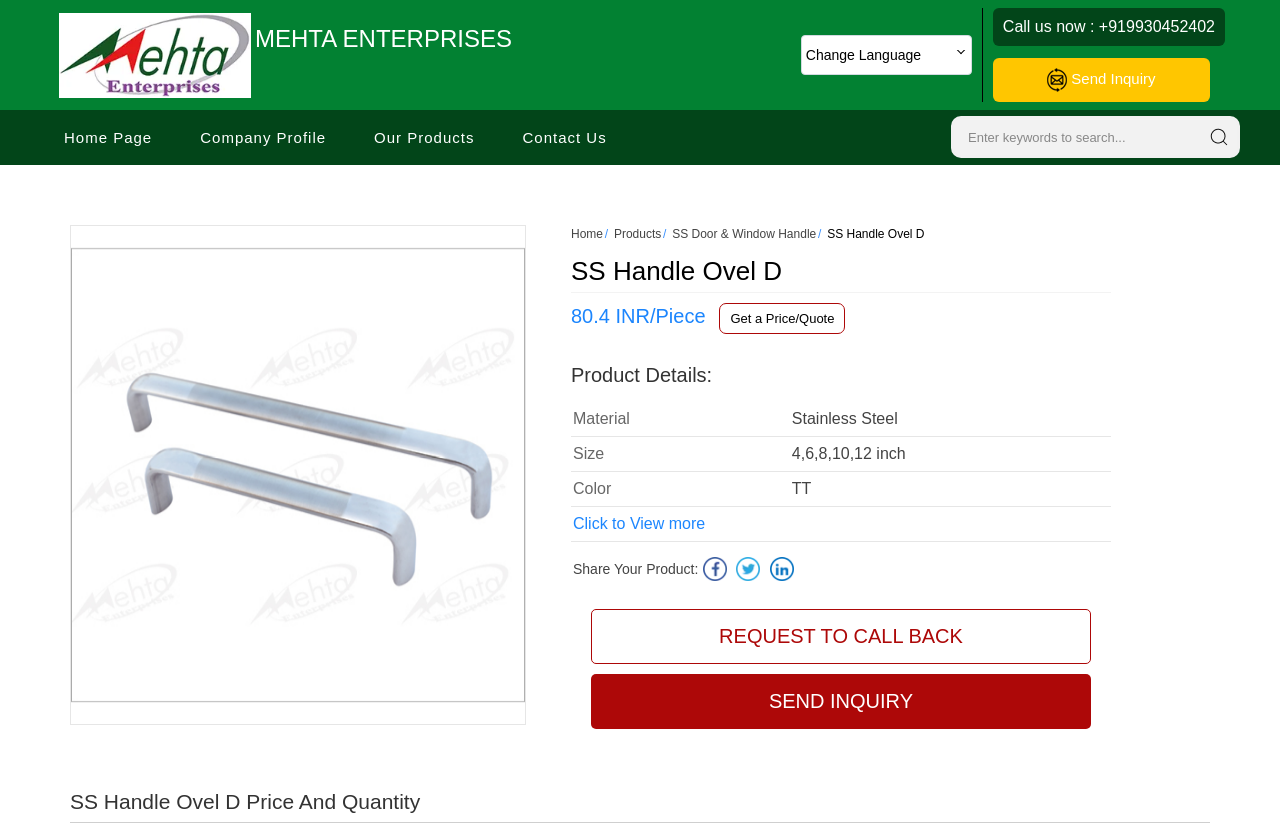Please identify the bounding box coordinates of the element that needs to be clicked to perform the following instruction: "Search for products".

[0.94, 0.147, 0.965, 0.186]